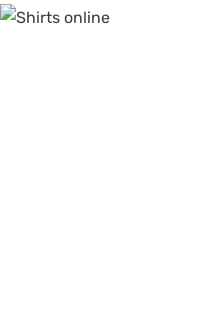Create a detailed narrative of what is happening in the image.

The image features a graphic related to the theme of creating custom t-shirts, titled "Shirts online." This visual element complements the article discussing the process of designing and personalizing your own t-shirt. The surrounding text highlights the simplicity of design and emphasizes the importance of creativity and innovation when creating unique apparel. It also encourages readers to explore various design ideas online and provides practical advice on enhancing their t-shirt designs through customization techniques.